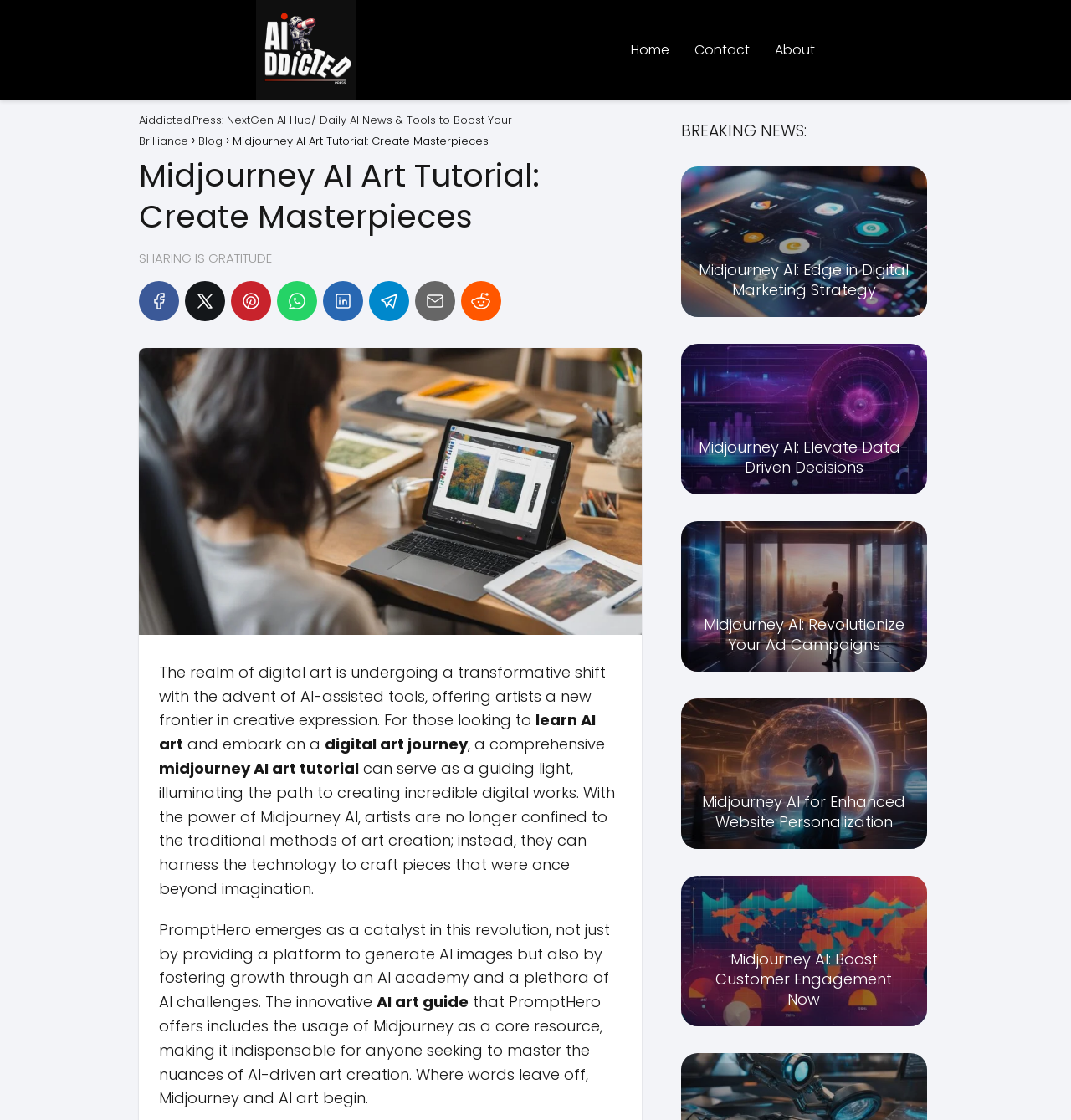Please specify the bounding box coordinates for the clickable region that will help you carry out the instruction: "Go to Home".

None